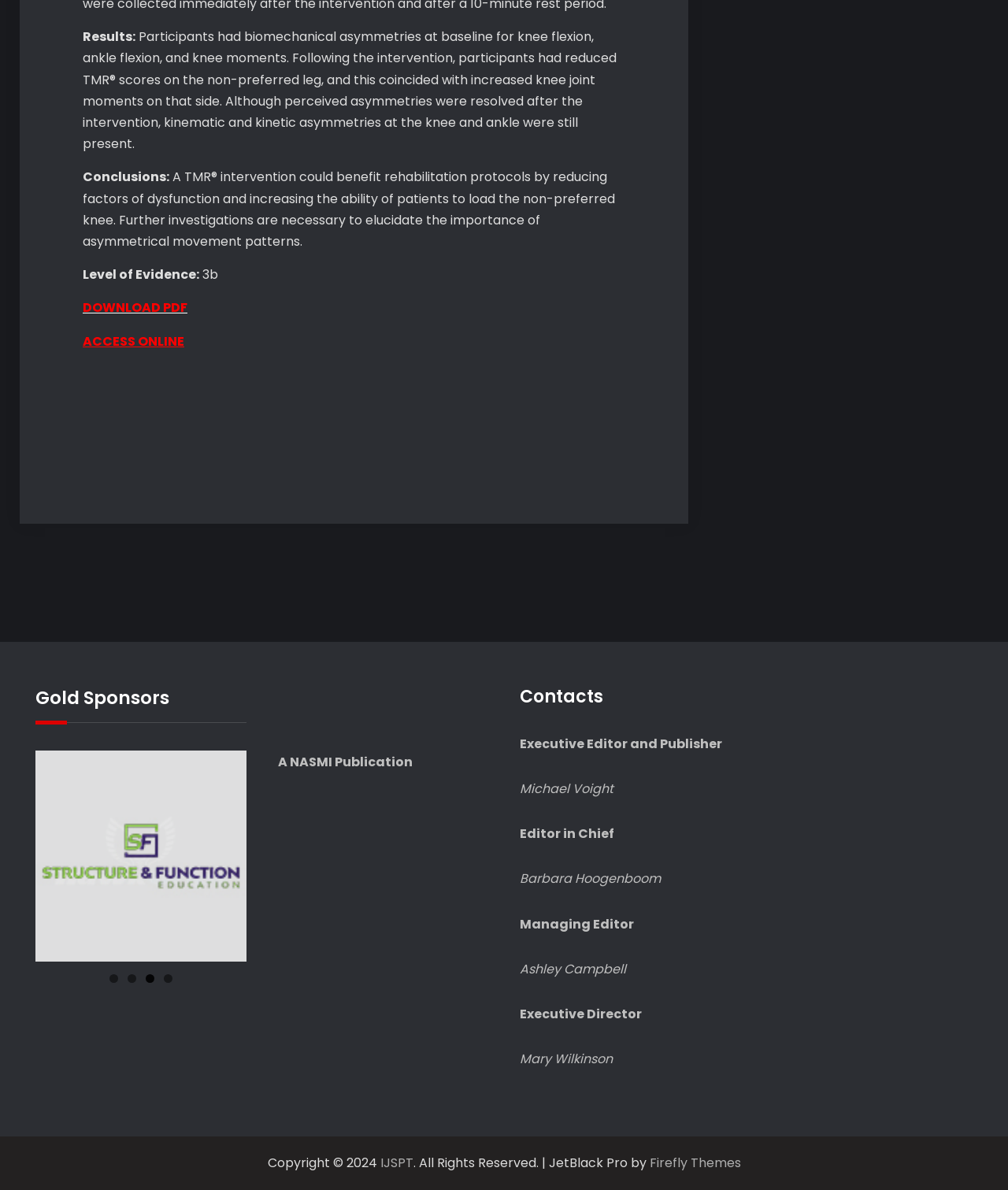Please find the bounding box coordinates in the format (top-left x, top-left y, bottom-right x, bottom-right y) for the given element description. Ensure the coordinates are floating point numbers between 0 and 1. Description: title="WK_wk_main_horizontal_bicolor_black"

[0.035, 0.631, 0.244, 0.808]